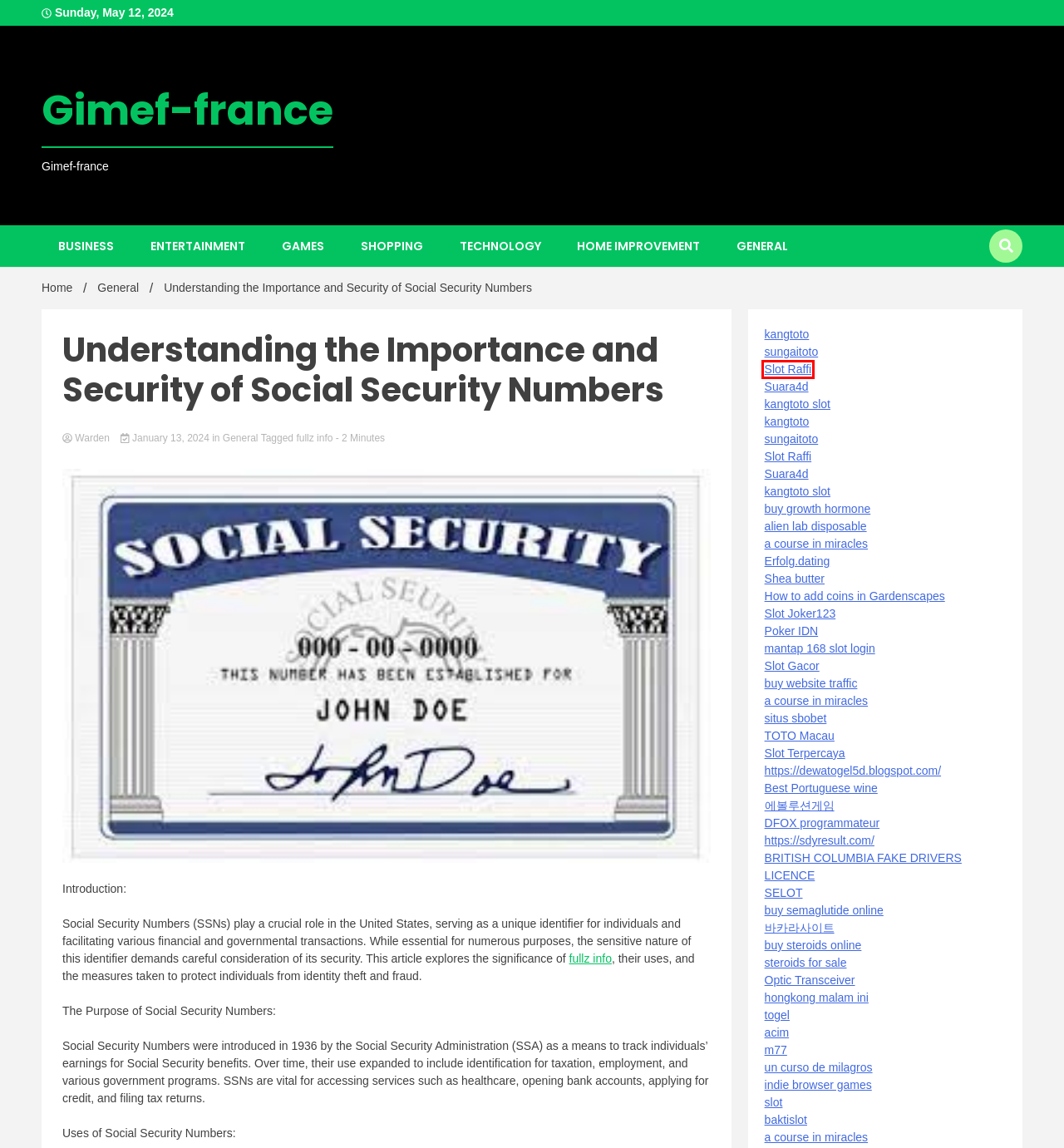You are looking at a webpage screenshot with a red bounding box around an element. Pick the description that best matches the new webpage after interacting with the element in the red bounding box. The possible descriptions are:
A. Buy Website Traffic - Buy Targeted Traffic That Converts
B. fullz info Archives - Gimef-france
C. Slot Raffi Ahmad : Daftar Situs Judi Online Terpercaya 2024
D. Shopping Archives - Gimef-france
E. Mantap21 » Situs Judi Slot Online Dengan ID Taruhan Premium
F. Gimef-france - Gimef-france
G. Steroids For Sale - Steroids Outlet - Pay with Card
H. General Archives - Gimef-france

C